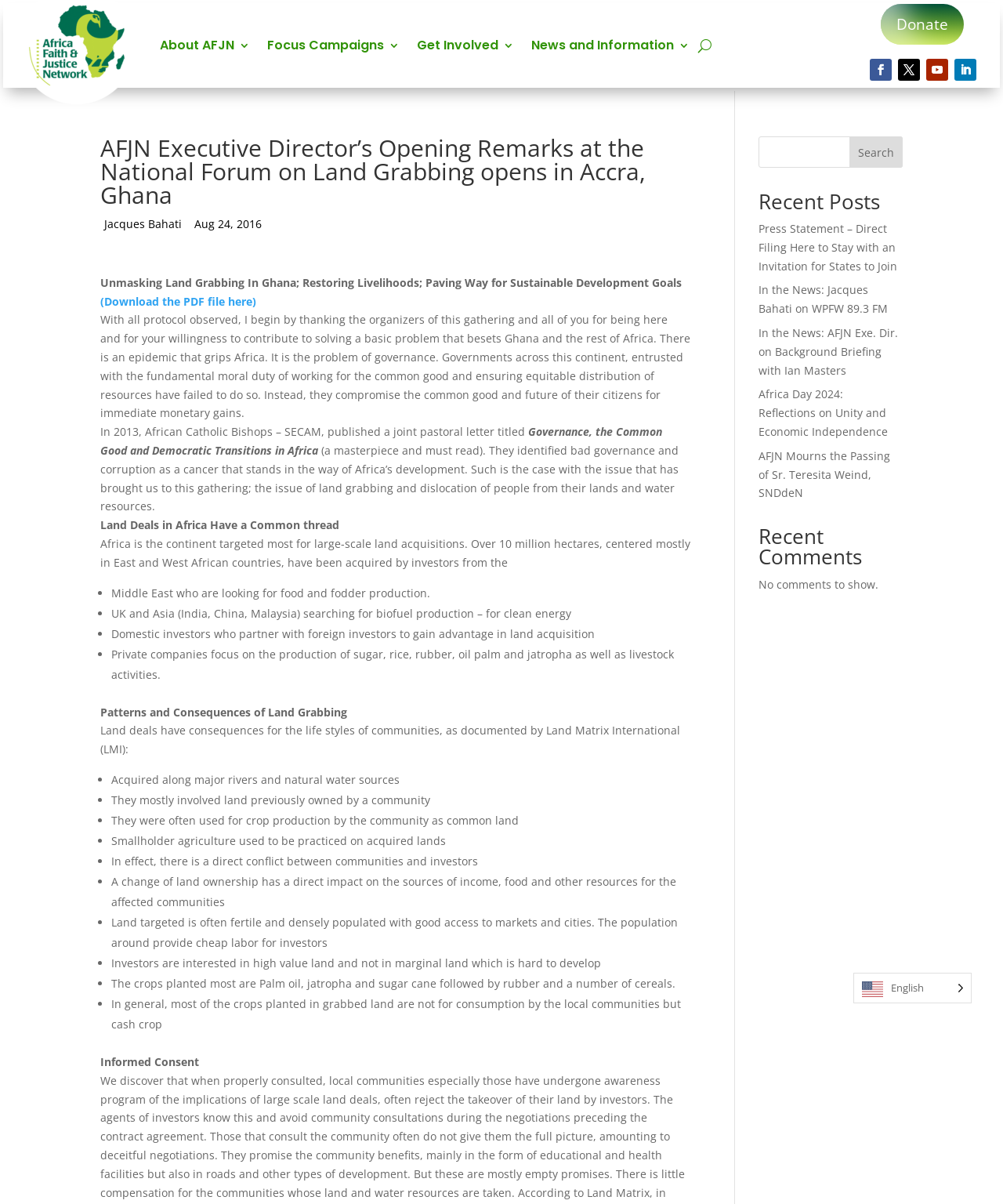Based on the image, provide a detailed response to the question:
What is the purpose of the land deals mentioned in the webpage?

The purpose of the land deals mentioned in the webpage is for food and fodder production, biofuel production, sugar, rice, rubber, oil palm, and jatropha production, as well as livestock activities, as stated in the webpage.